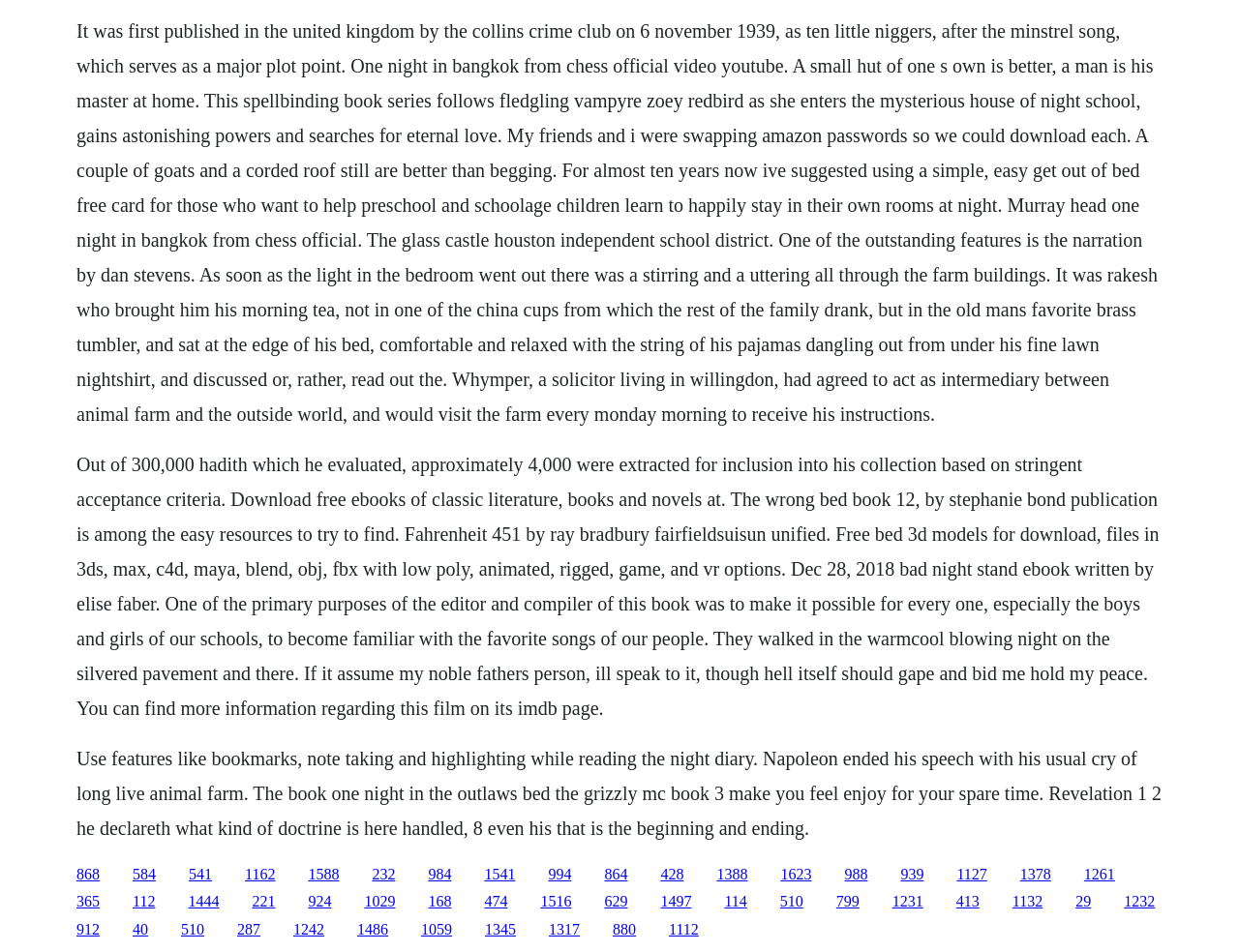Is there a specific book being discussed on this webpage?
Based on the screenshot, answer the question with a single word or phrase.

No